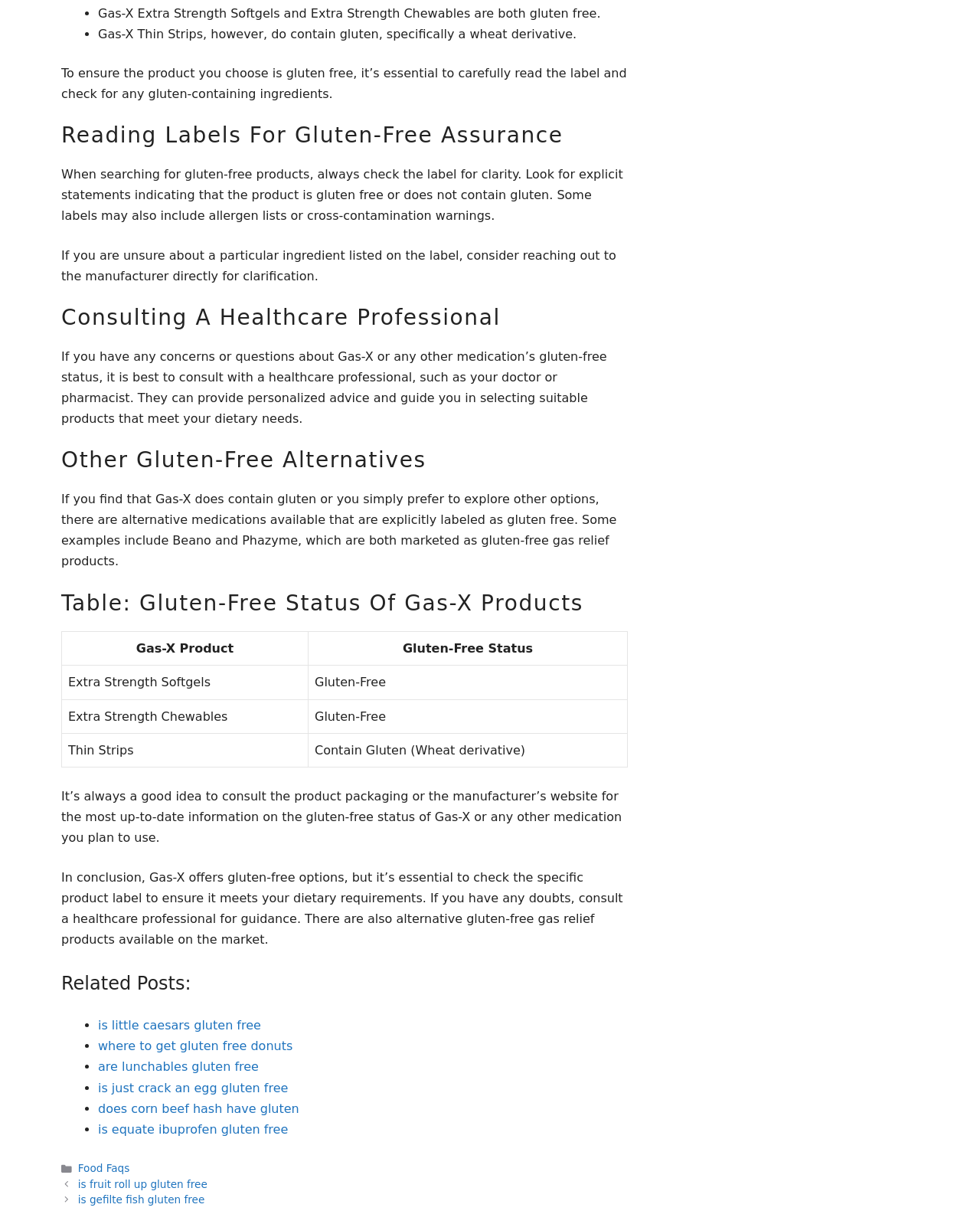Why is it essential to read labels carefully?
Give a detailed explanation using the information visible in the image.

The webpage emphasizes the importance of reading labels carefully to ensure that the product chosen is gluten-free, as some products may contain gluten or have unclear labeling.